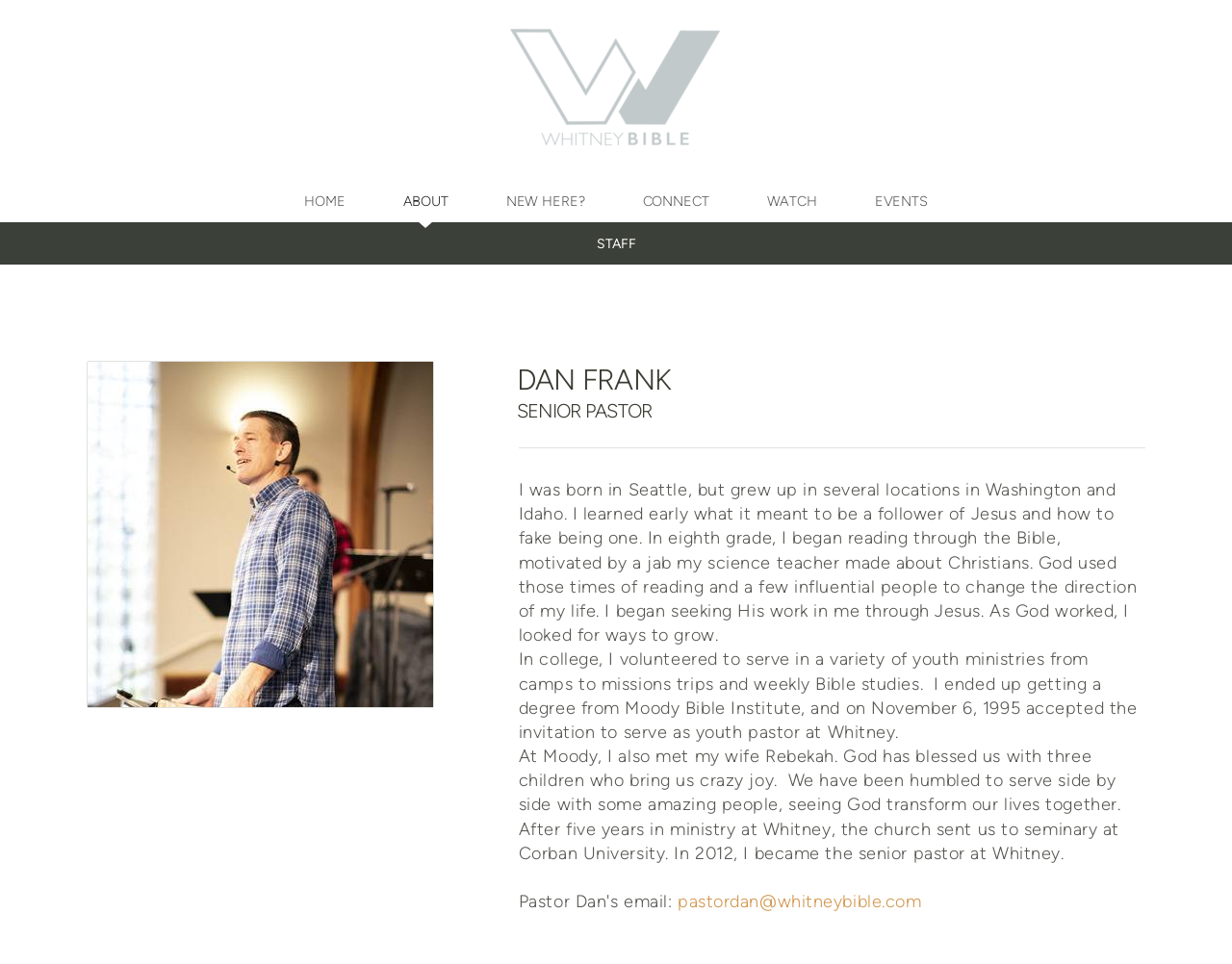Please determine the bounding box coordinates of the area that needs to be clicked to complete this task: 'Search for Hermès scarves'. The coordinates must be four float numbers between 0 and 1, formatted as [left, top, right, bottom].

None